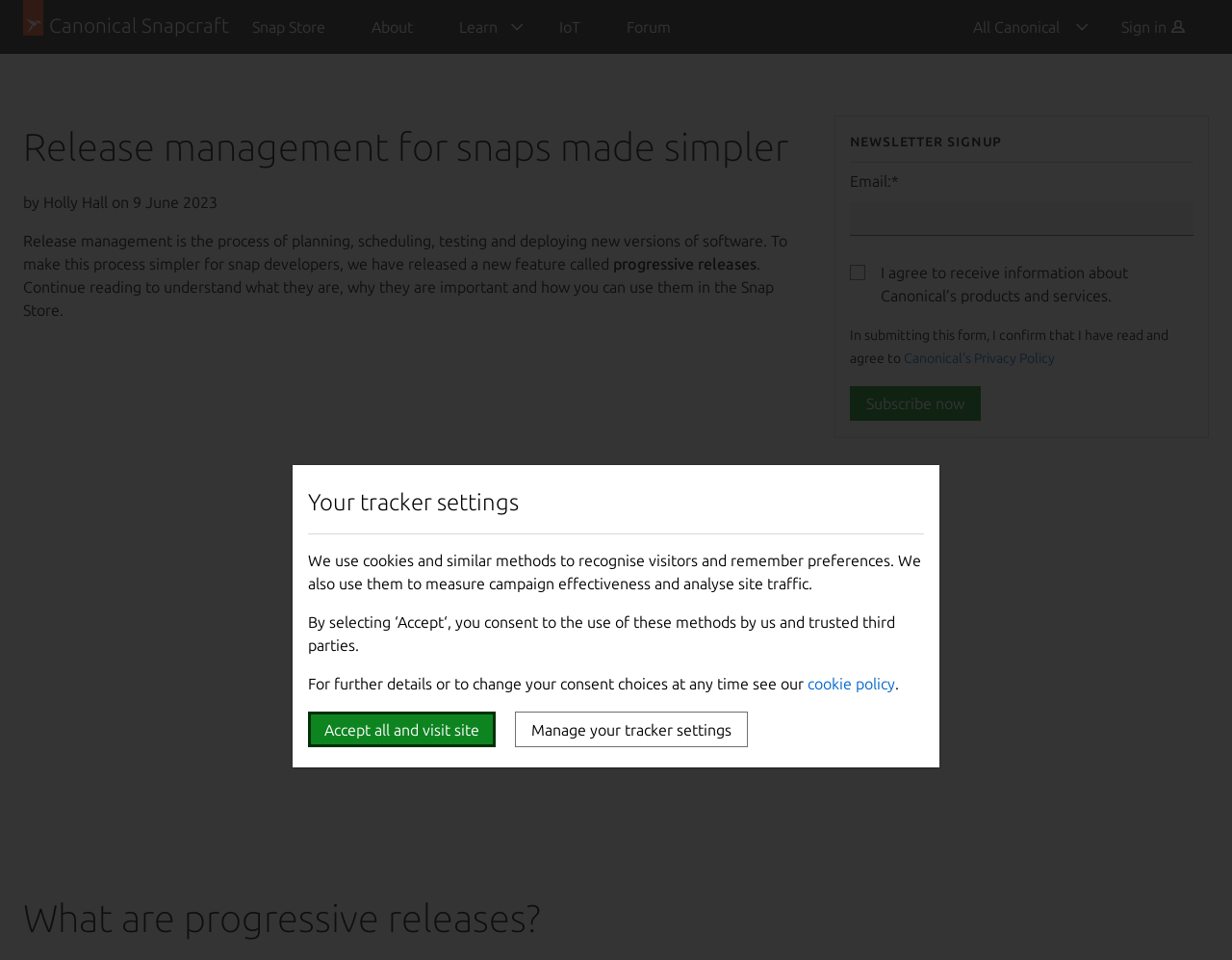Describe all the significant parts and information present on the webpage.

The webpage is about release management for snaps made simpler. At the top left, there is a link to "Canonical Snapcraft". Next to it, there is a vertical menu with five menu items: "Snap Store", "About", "Learn", "IoT", and "Forum". On the top right, there is another vertical menu with two items: "All Canonical" and "Sign in".

Below the top menu, there is a heading that reads "Release management for snaps made simpler". Underneath, there is a text that describes the process of release management and introduces a new feature called "progressive releases". The text is followed by a figure, which is likely an image.

Further down, there is a heading that asks "What are progressive releases?" Below this heading, there is a section for newsletter signup. This section includes a text box to enter an email address, a checkbox to agree to receive information about Canonical's products and services, and a button to subscribe.

On the right side of the page, there is a dialog box with a heading "Your tracker settings". This dialog box explains how the website uses cookies and similar methods to recognize visitors and remember preferences. It also provides options to accept or manage tracker settings.

Overall, the webpage appears to be a blog post or an article that discusses release management for snaps and introduces a new feature, with additional sections for newsletter signup and tracker settings.